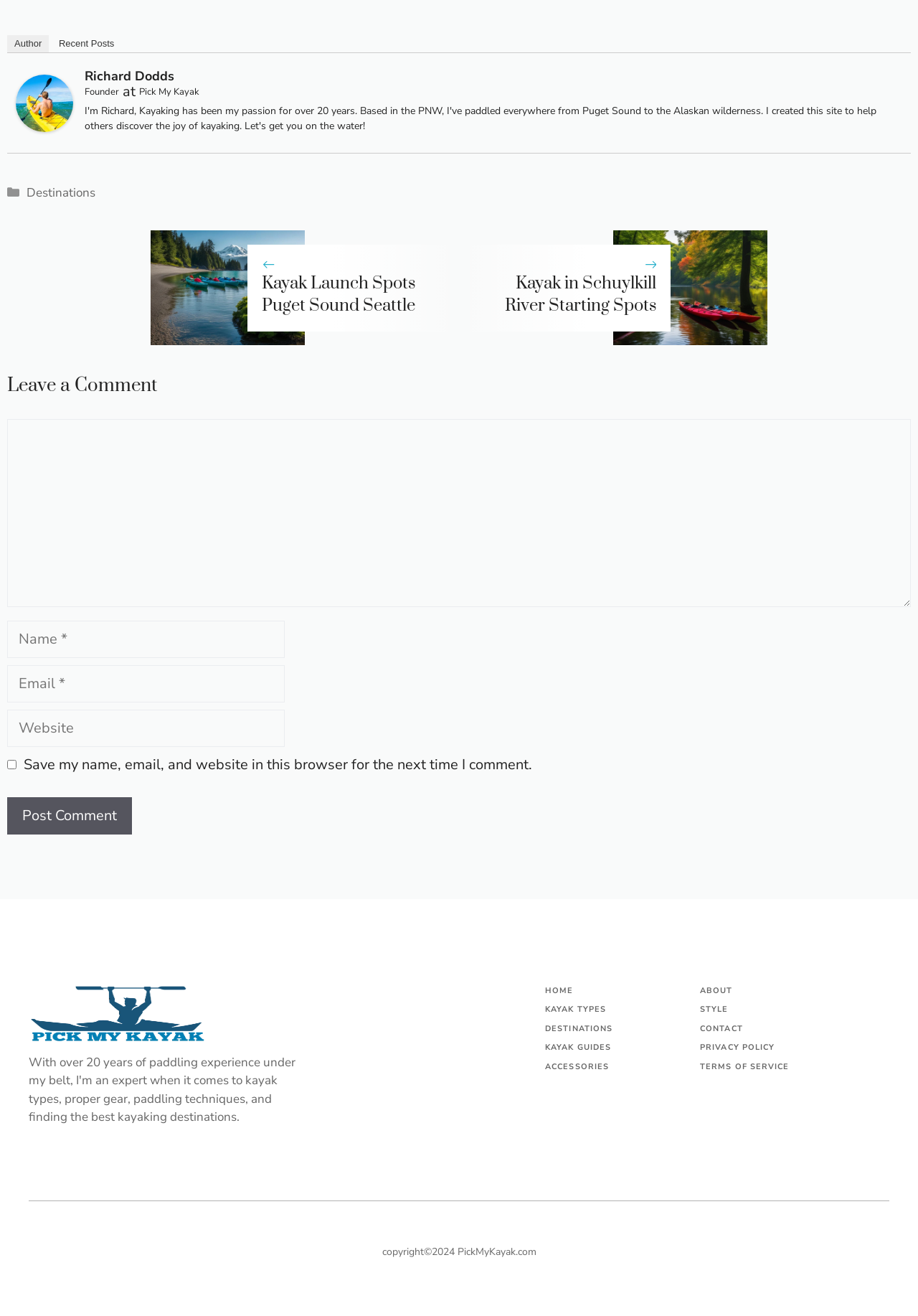Can you determine the bounding box coordinates of the area that needs to be clicked to fulfill the following instruction: "Click on the 'HOME' link"?

[0.594, 0.749, 0.625, 0.757]